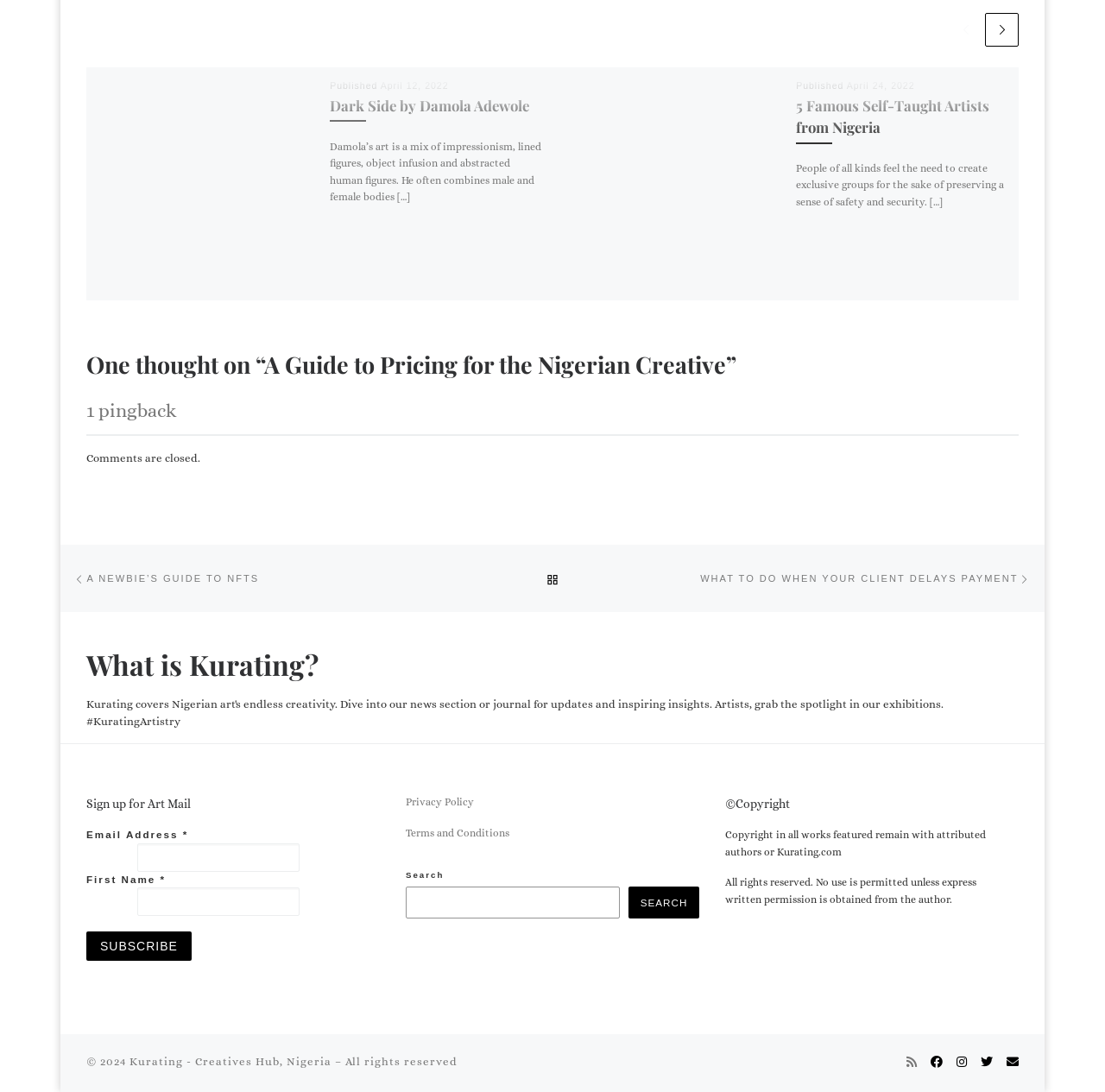Please provide a brief answer to the question using only one word or phrase: 
What is the topic of the first article?

Dark Side by Damola Adewole